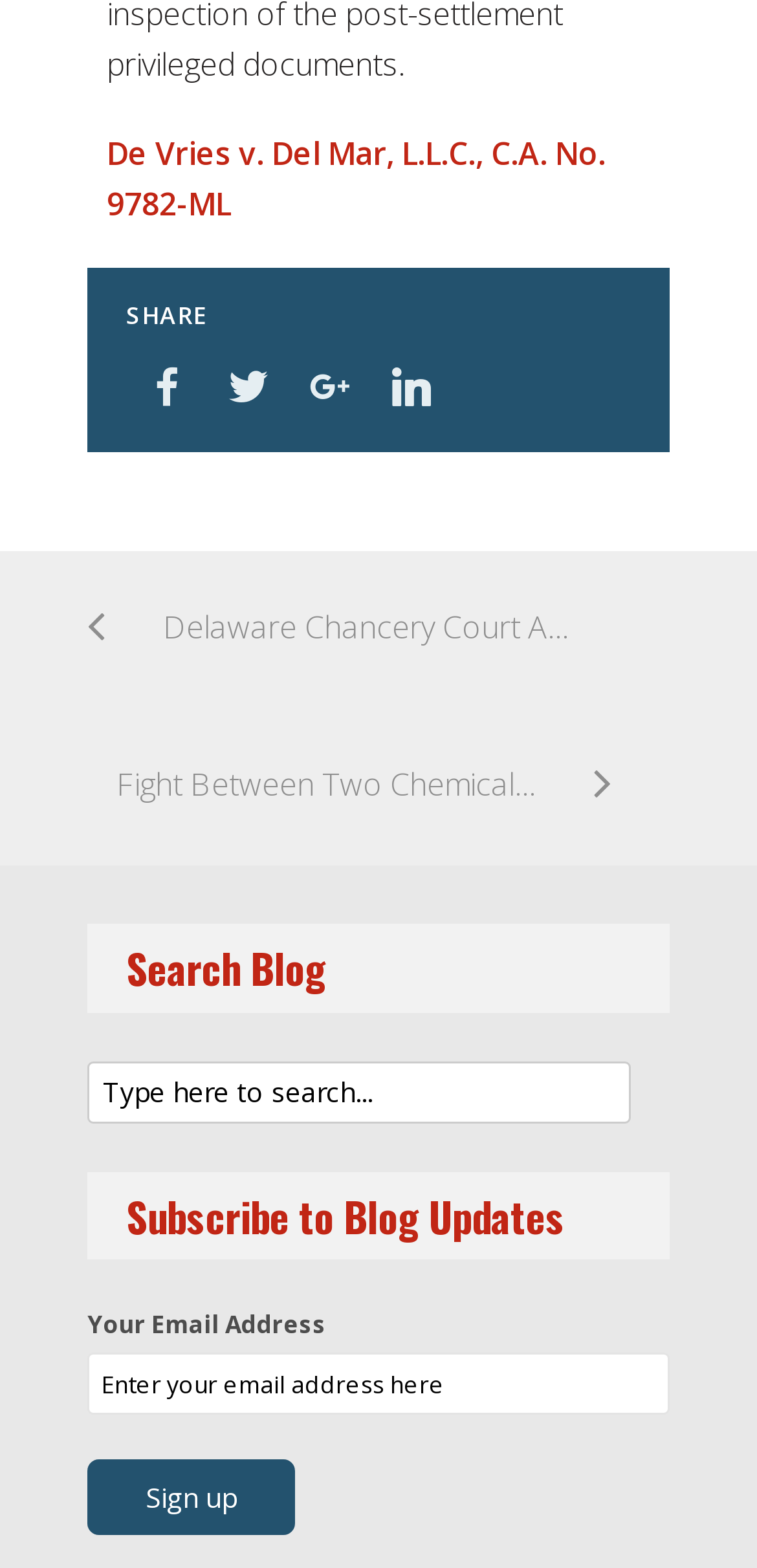What is the action of the button below the email address textbox?
Respond to the question with a well-detailed and thorough answer.

The button below the email address textbox has the text 'Sign up', indicating that clicking this button will sign the user up for blog updates.